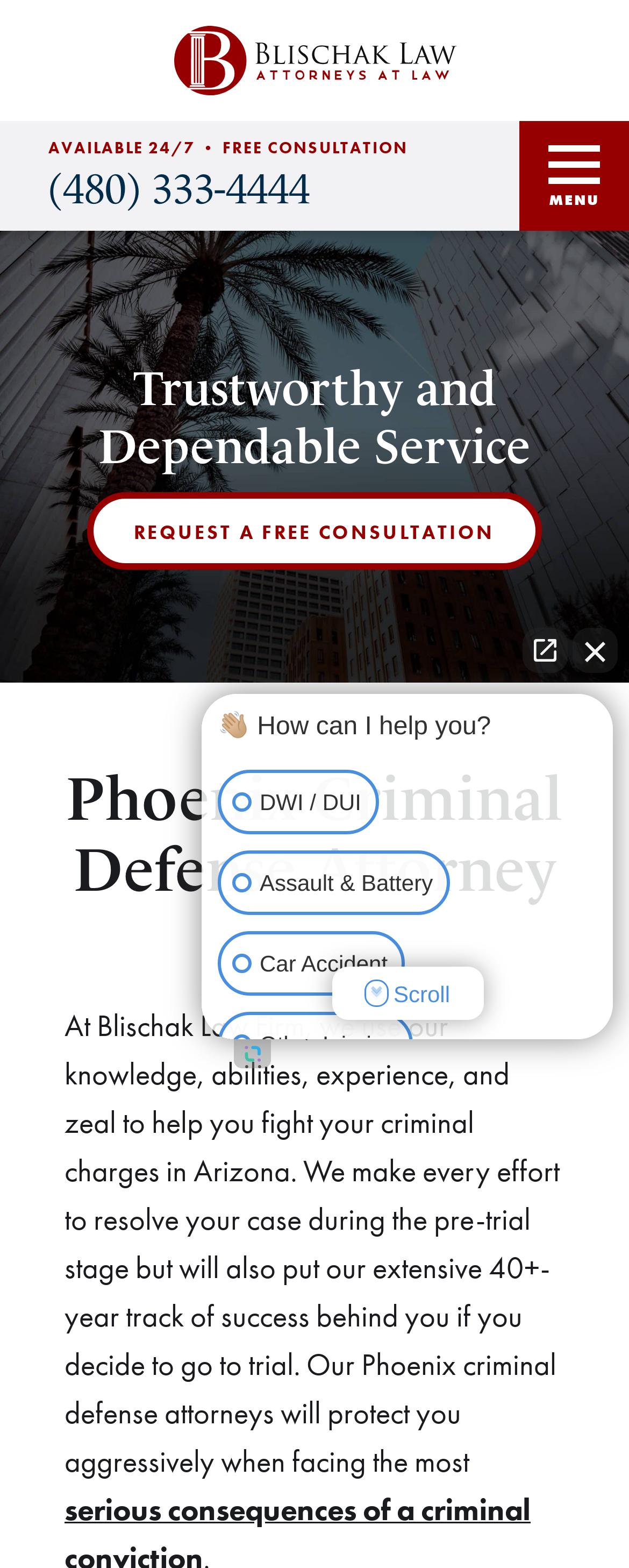Bounding box coordinates are specified in the format (top-left x, top-left y, bottom-right x, bottom-right y). All values are floating point numbers bounded between 0 and 1. Please provide the bounding box coordinate of the region this sentence describes: (480) 333-4444

[0.077, 0.105, 0.492, 0.136]